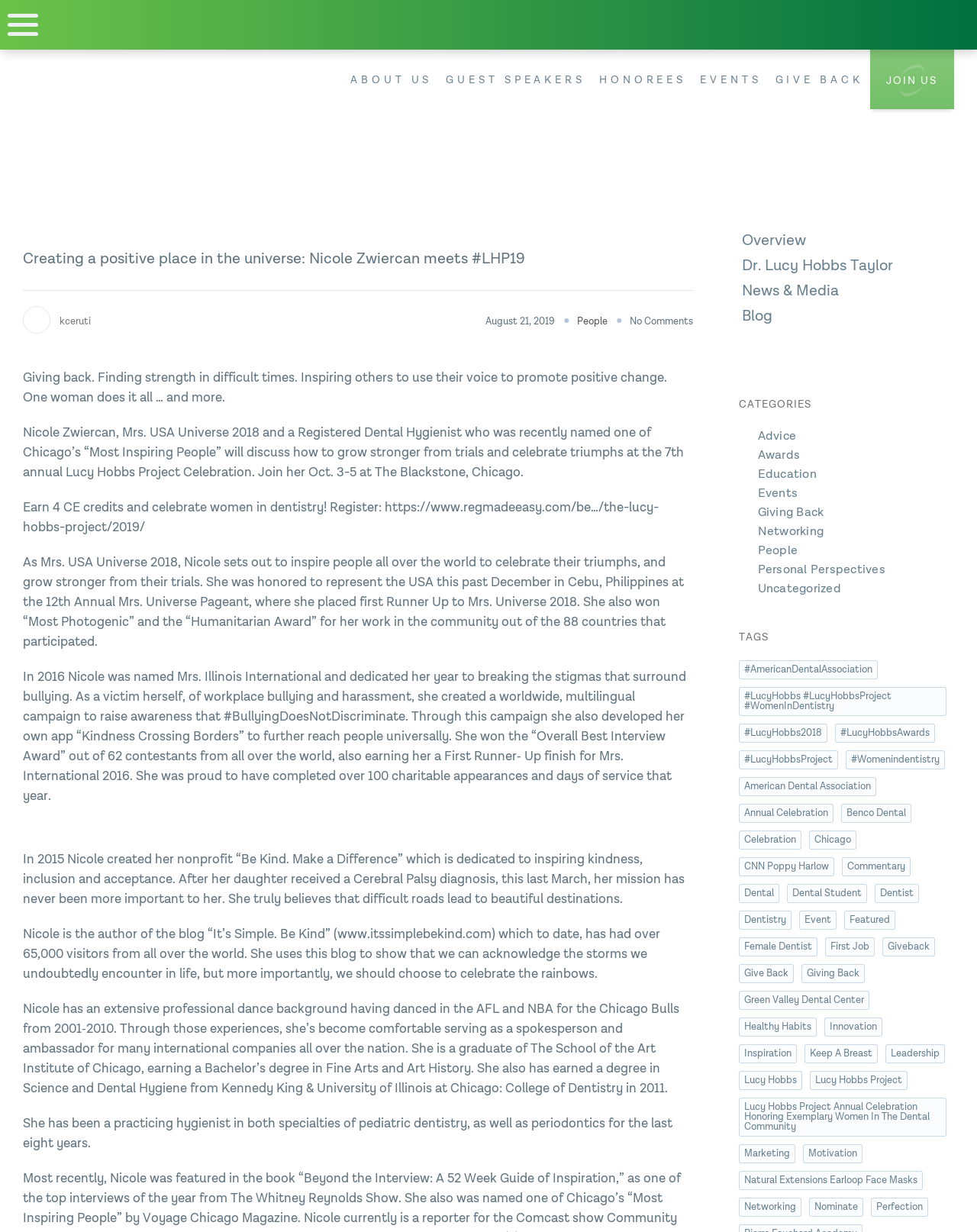What is the theme of the event mentioned on the webpage?
Examine the screenshot and reply with a single word or phrase.

Women in Dentistry